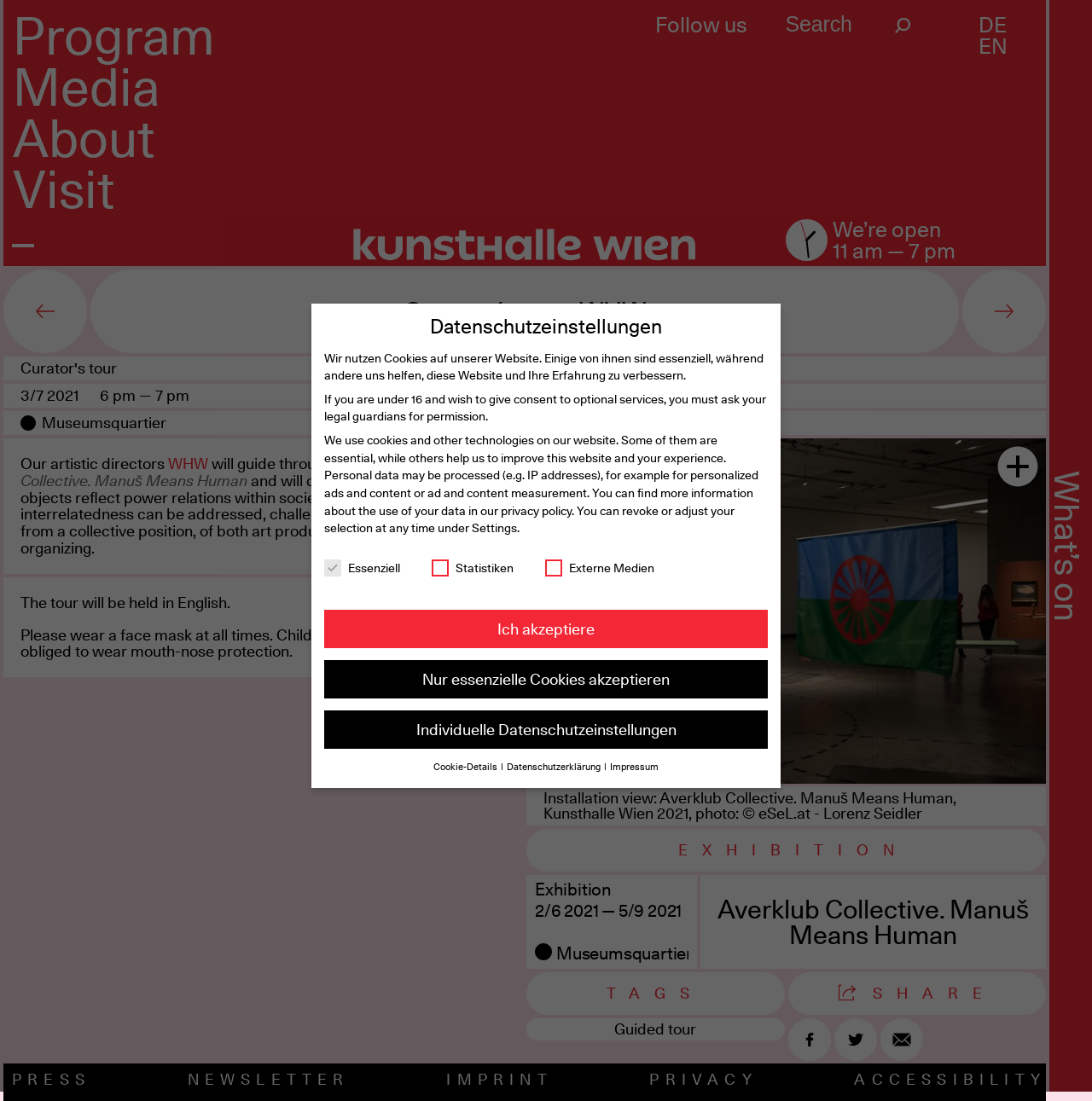Determine the bounding box coordinates of the target area to click to execute the following instruction: "Search for something."

[0.719, 0.012, 0.836, 0.032]